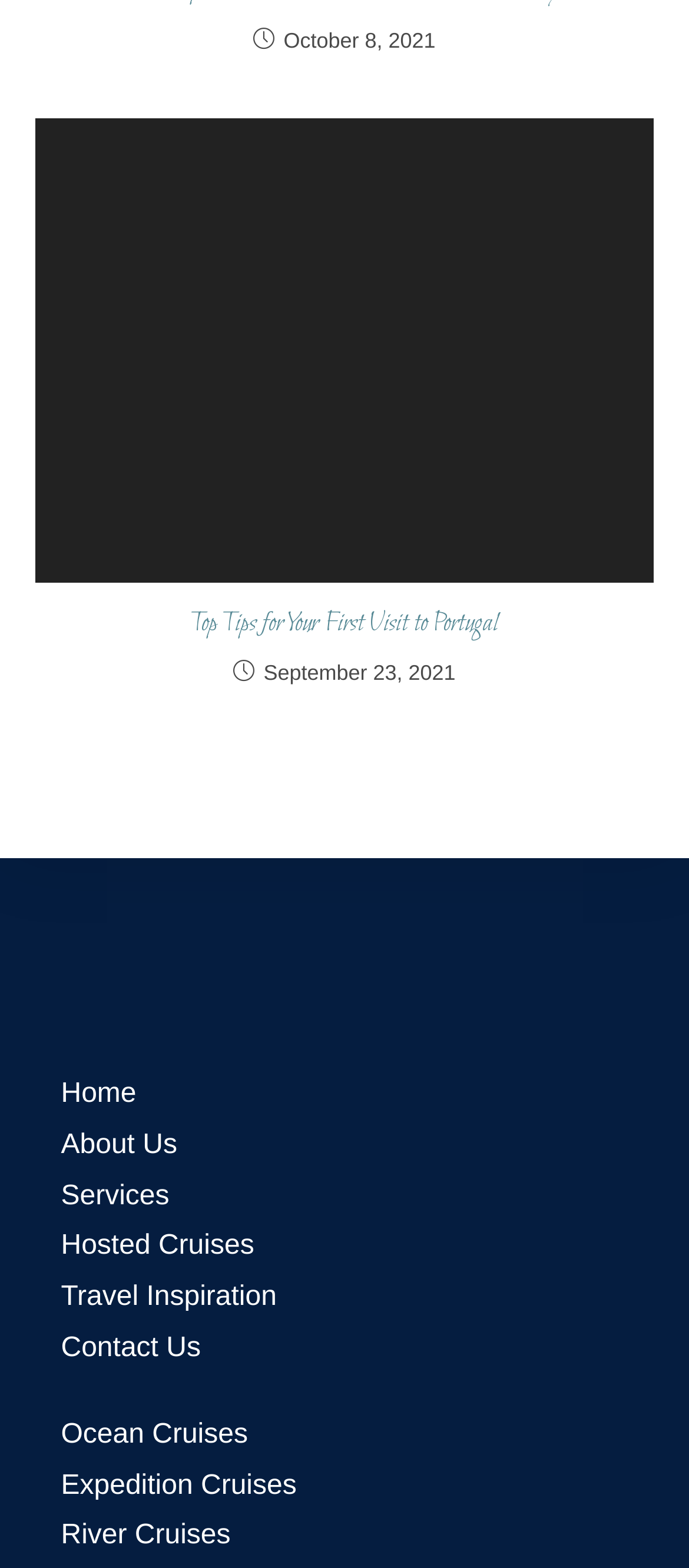Find and provide the bounding box coordinates for the UI element described with: "Expedition Cruises".

[0.088, 0.938, 0.431, 0.957]